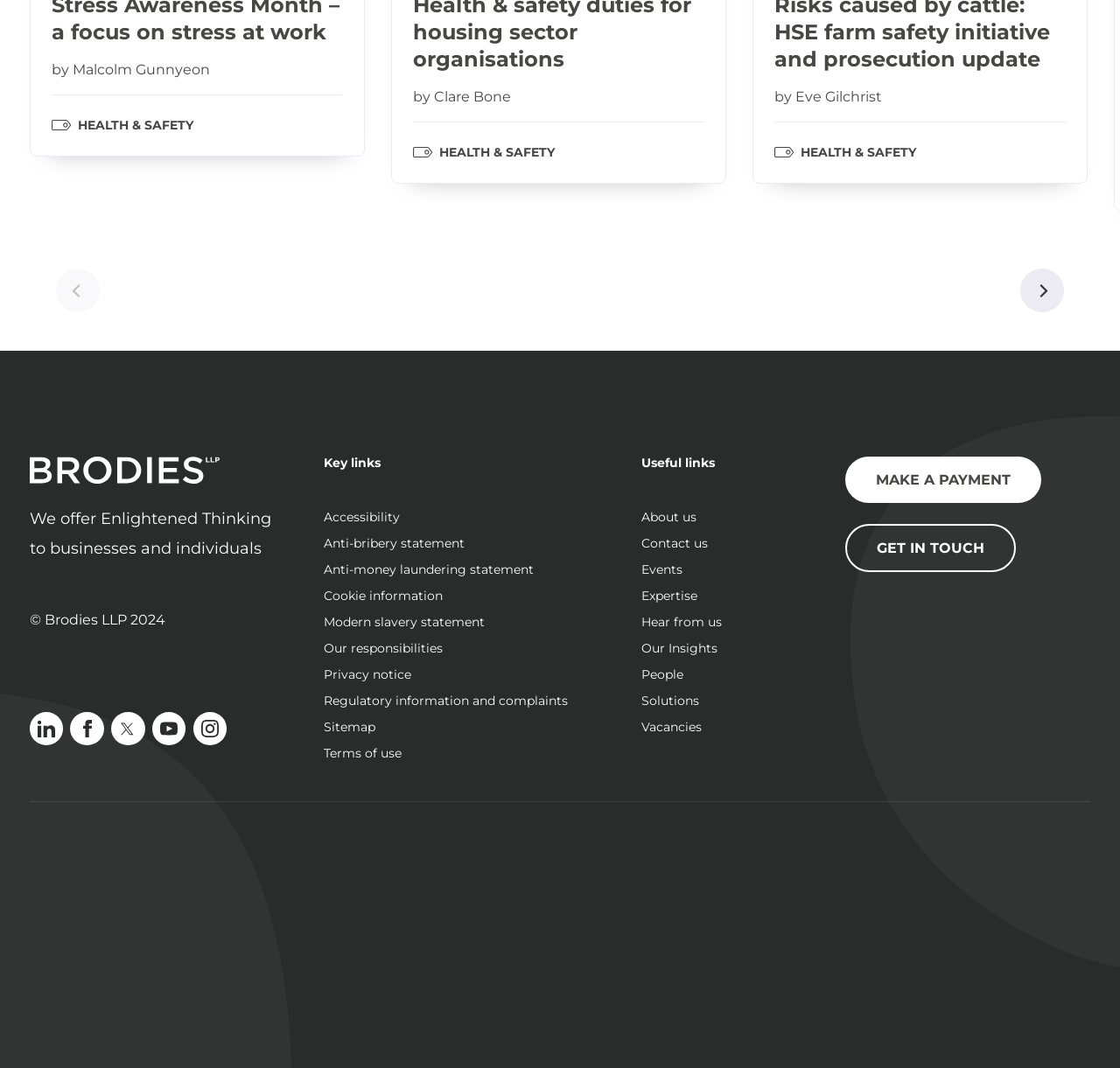Highlight the bounding box coordinates of the element you need to click to perform the following instruction: "Visit our Linkedin page."

[0.026, 0.667, 0.056, 0.698]